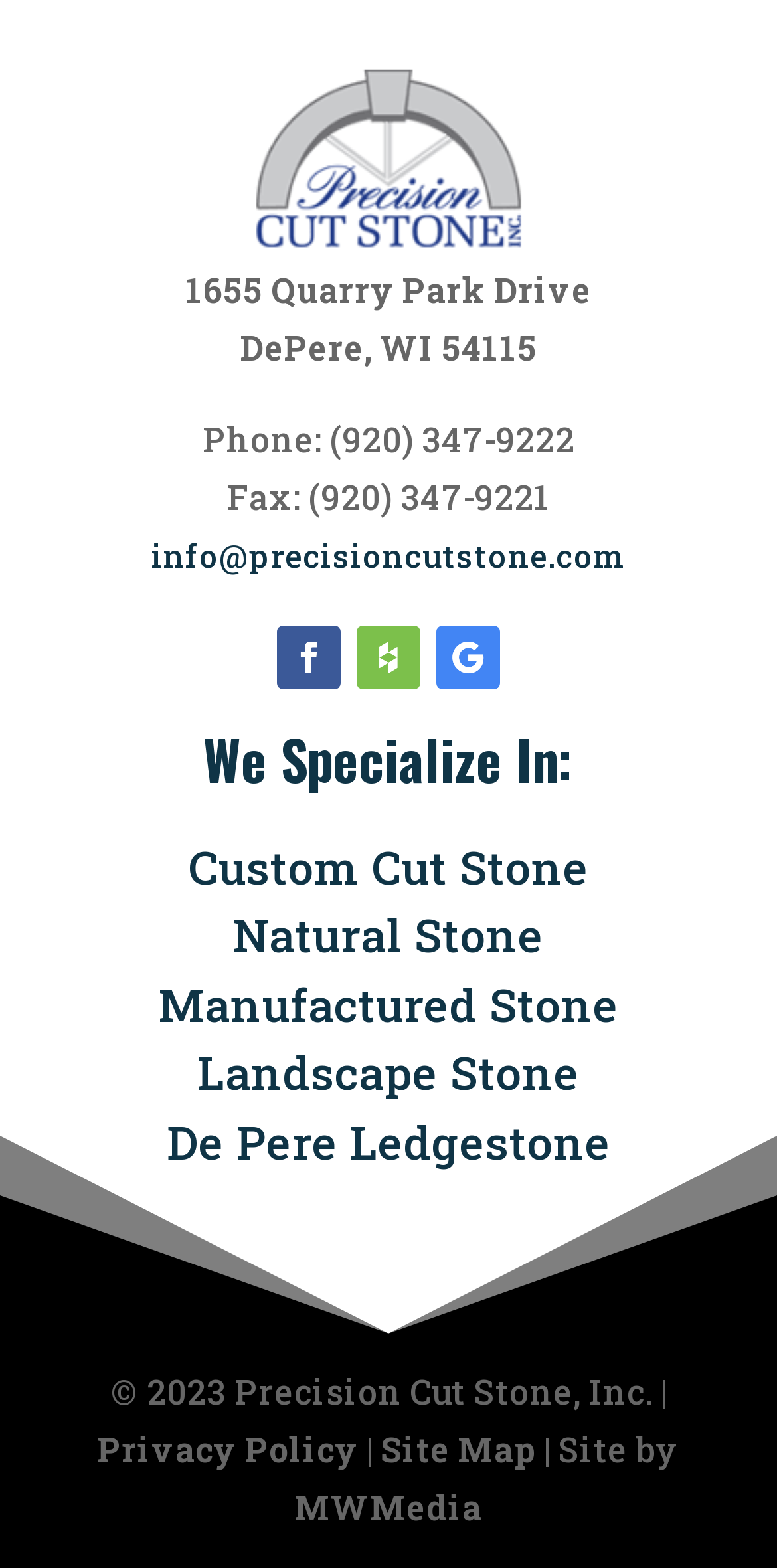Who designed the website of Precision Cut Stone?
Answer briefly with a single word or phrase based on the image.

MWMedia